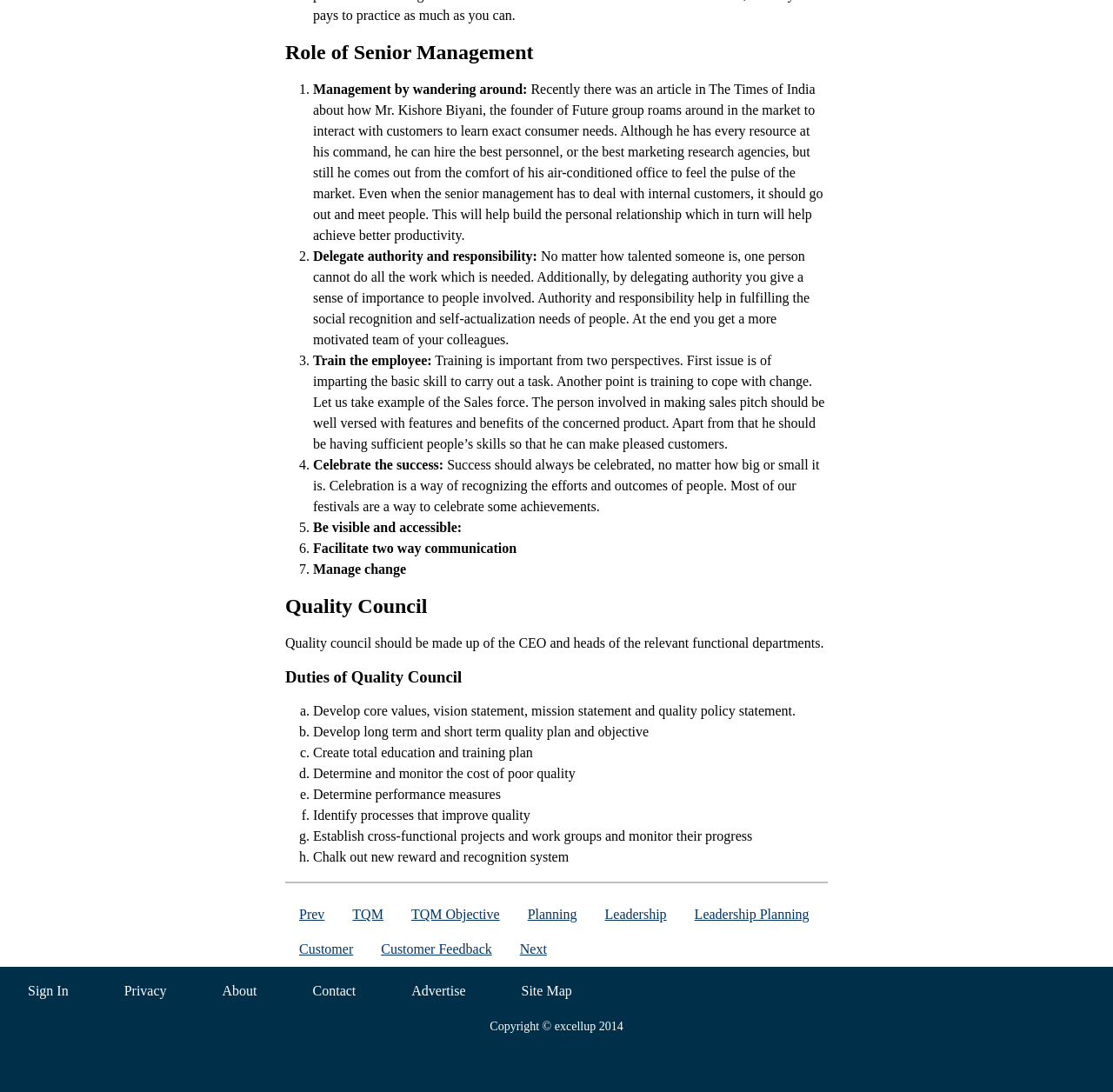Please identify the coordinates of the bounding box for the clickable region that will accomplish this instruction: "Click on 'TQM'".

[0.317, 0.83, 0.344, 0.844]